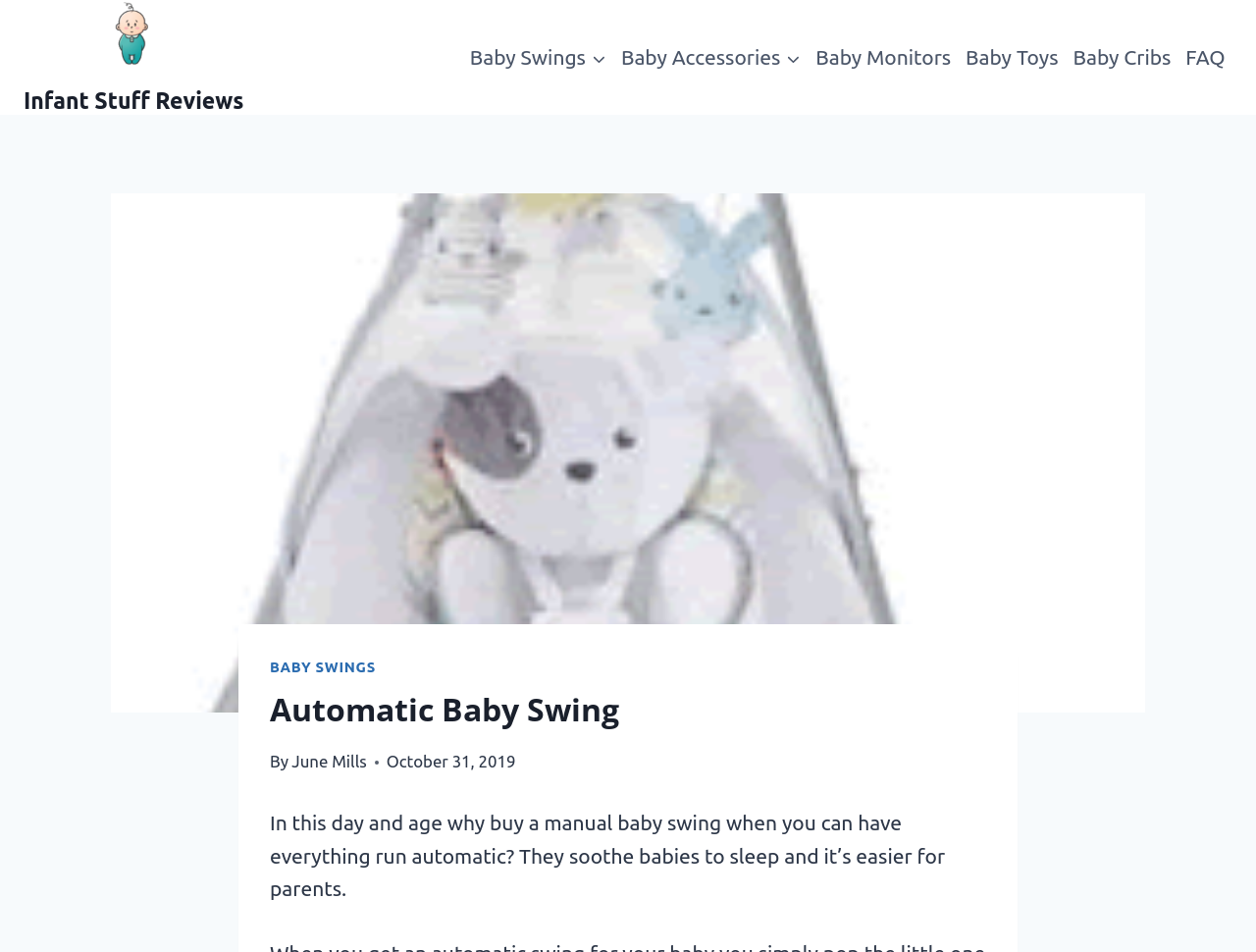Give a detailed overview of the webpage's appearance and contents.

The webpage is about automatic baby swing reviews, with a focus on helping parents find the best product for their baby while also providing a good deal. 

At the top left corner, there is a link to "Infant Stuff Reviews" accompanied by an image with the same name. Below this, there is a navigation menu with several links, including "Baby Swings", "Baby Accessories", "Baby Monitors", "Baby Toys", "Baby Cribs", and "FAQ". Each of these links has a corresponding button to its right.

On the left side of the page, there is a large image of an automatic baby swing, which takes up most of the vertical space. Above this image, there is a header section with a link to "BABY SWINGS" and a heading that reads "Automatic Baby Swing". Below the heading, there is a line of text that reads "By June Mills" with the date "October 31, 2019" next to it.

To the right of the image, there is a block of text that discusses the benefits of automatic baby swings, stating that they can soothe babies to sleep and make things easier for parents.